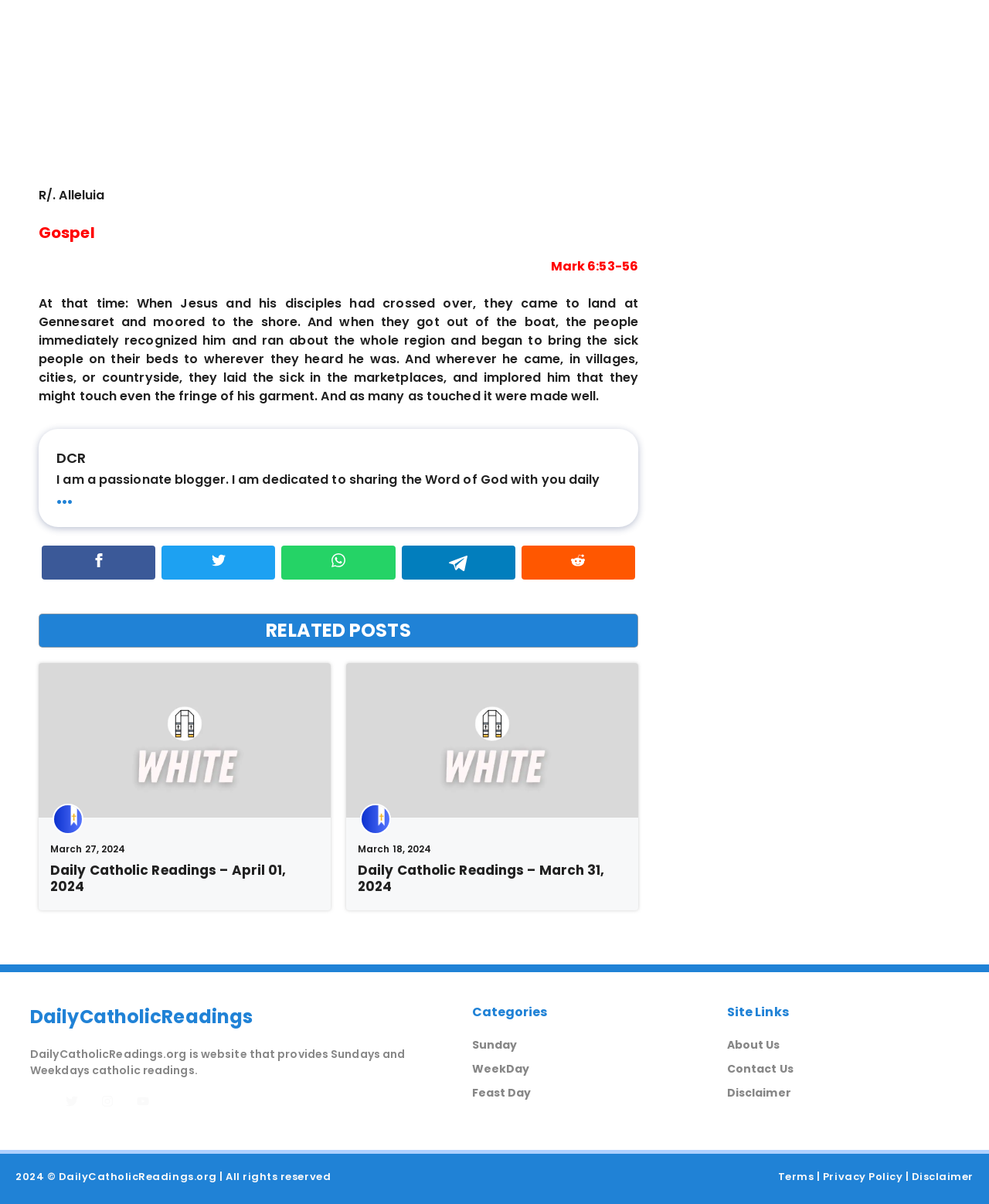Identify the bounding box of the UI component described as: "VAT’s UP".

None